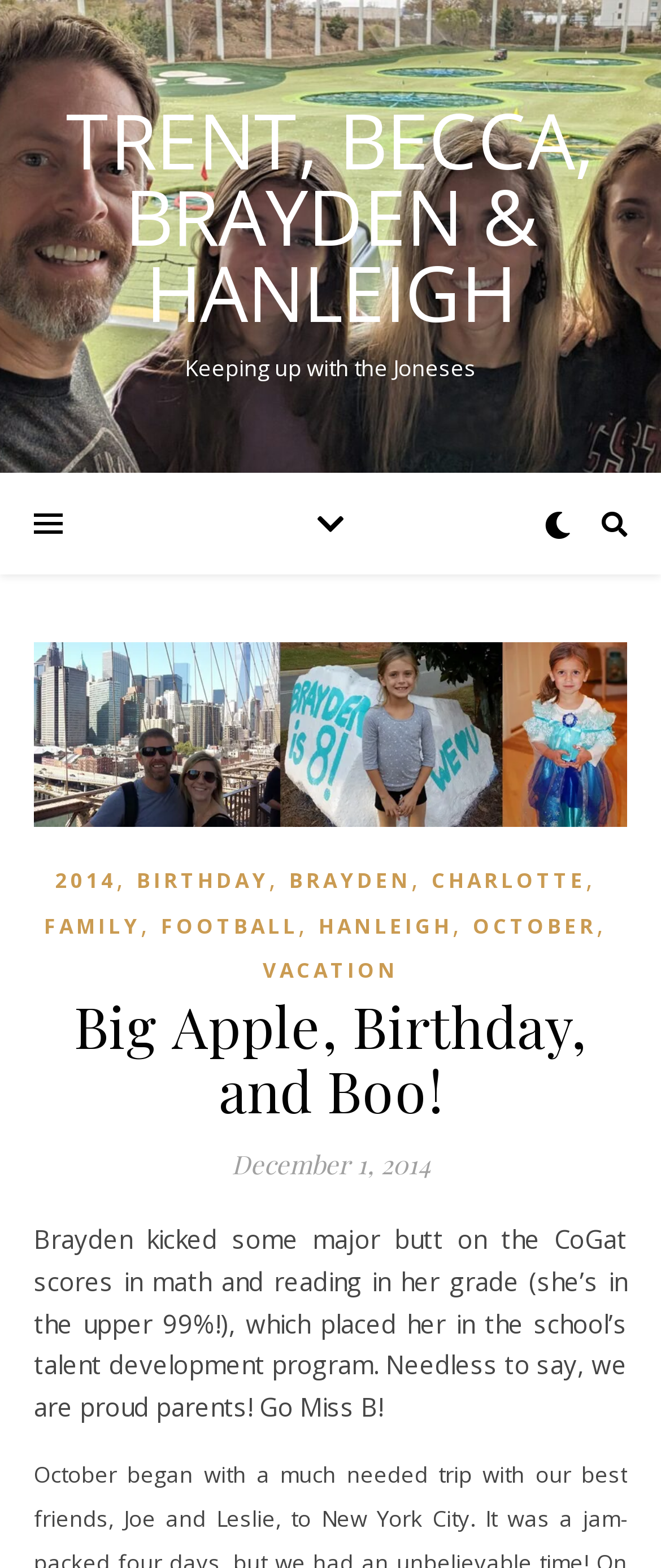What is the tone of the webpage's author towards Brayden's achievement?
Refer to the image and give a detailed response to the question.

The text states 'Needless to say, we are proud parents!' after mentioning Brayden's achievement, indicating that the author is proud of Brayden's accomplishment.